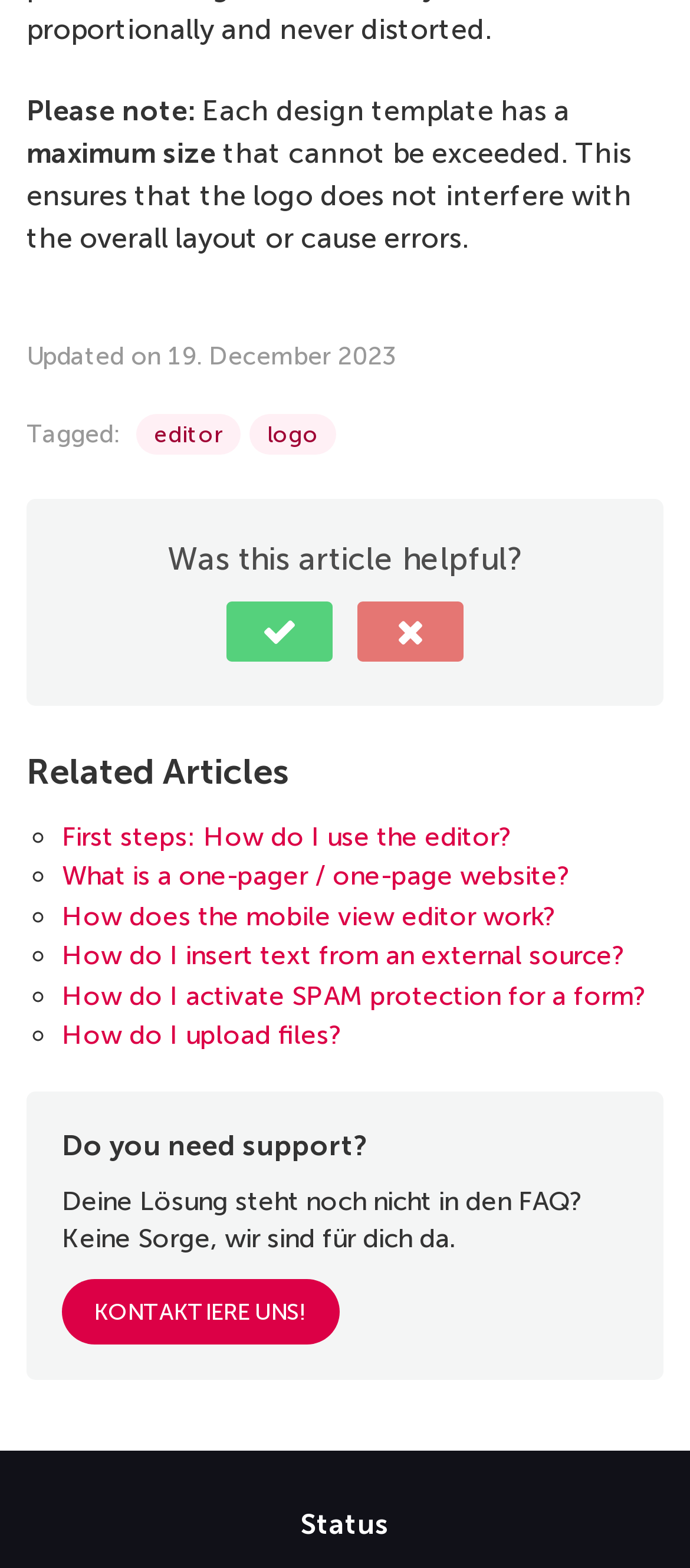What is the purpose of the 'Yes' and 'No' buttons?
Answer the question in a detailed and comprehensive manner.

The 'Yes' and 'No' buttons are located below the heading 'Was this article helpful?'. They are likely used to rate the helpfulness of the current article, allowing users to provide feedback.